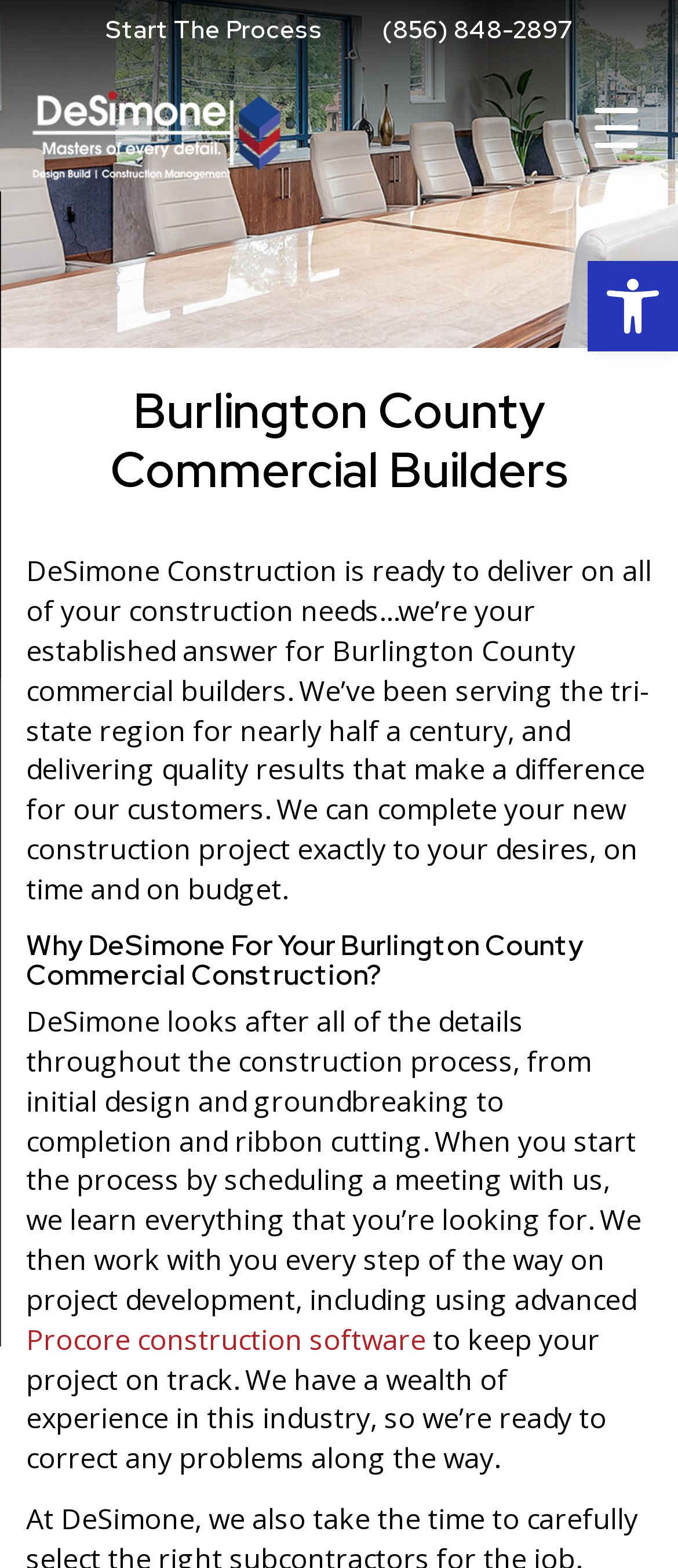What is the purpose of DeSimone Construction?
Refer to the screenshot and deliver a thorough answer to the question presented.

I inferred this by reading the static text element that says 'DeSimone Construction is ready to deliver on all of your construction needs…we’re your established answer for Burlington County commercial builders.' which suggests that the company is in the business of fulfilling construction needs.